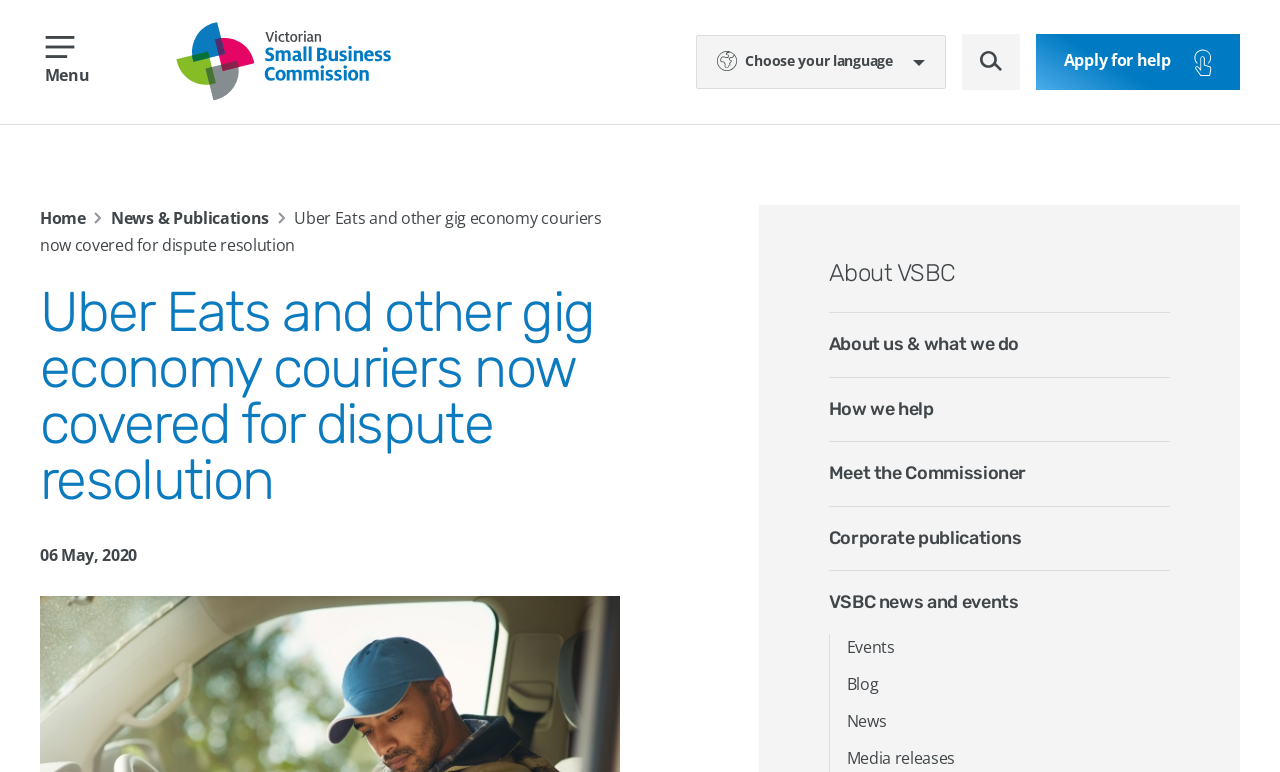Carefully examine the image and provide an in-depth answer to the question: What is the date of the news article?

I found the answer by looking at the time element which contains the text '06 May, 2020', indicating that it is the date of the news article.